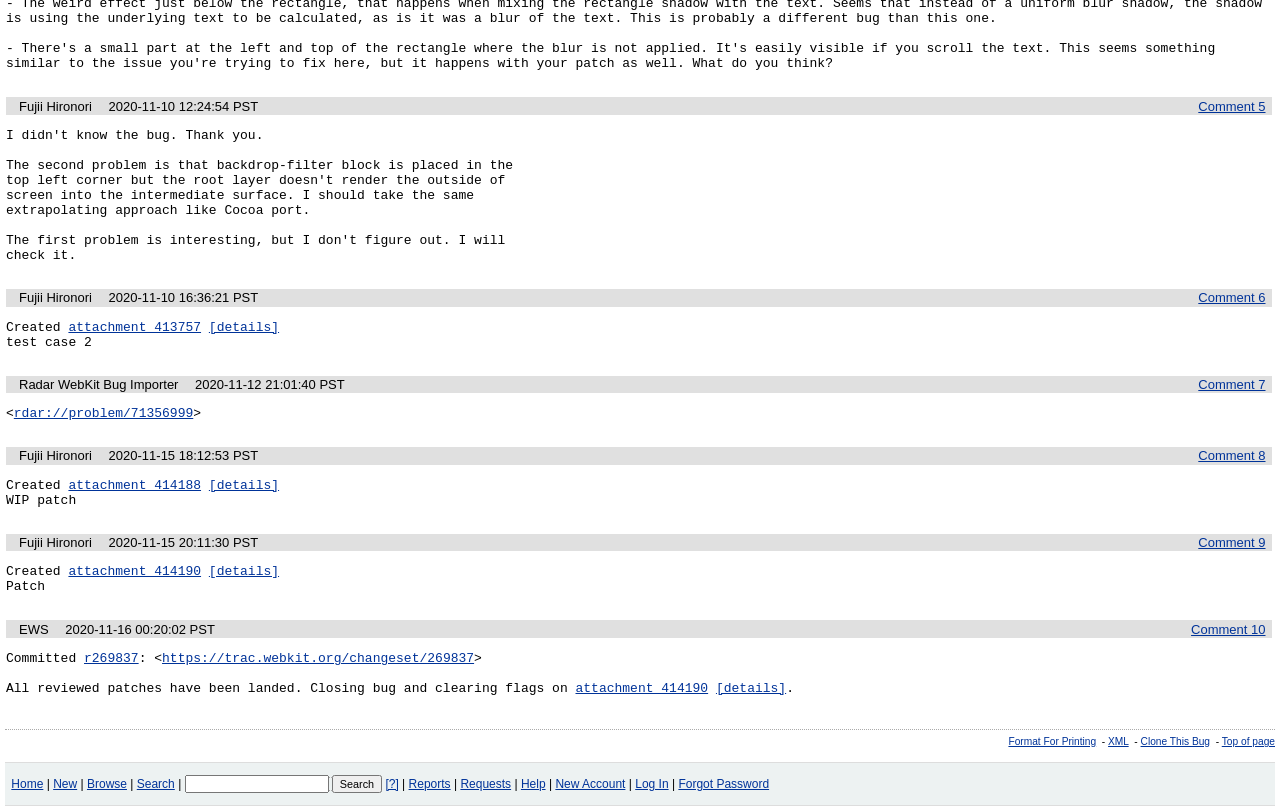Given the element description, predict the bounding box coordinates in the format (top-left x, top-left y, bottom-right x, bottom-right y). Make sure all values are between 0 and 1. Here is the element description: Comment 5

[0.936, 0.122, 0.989, 0.141]